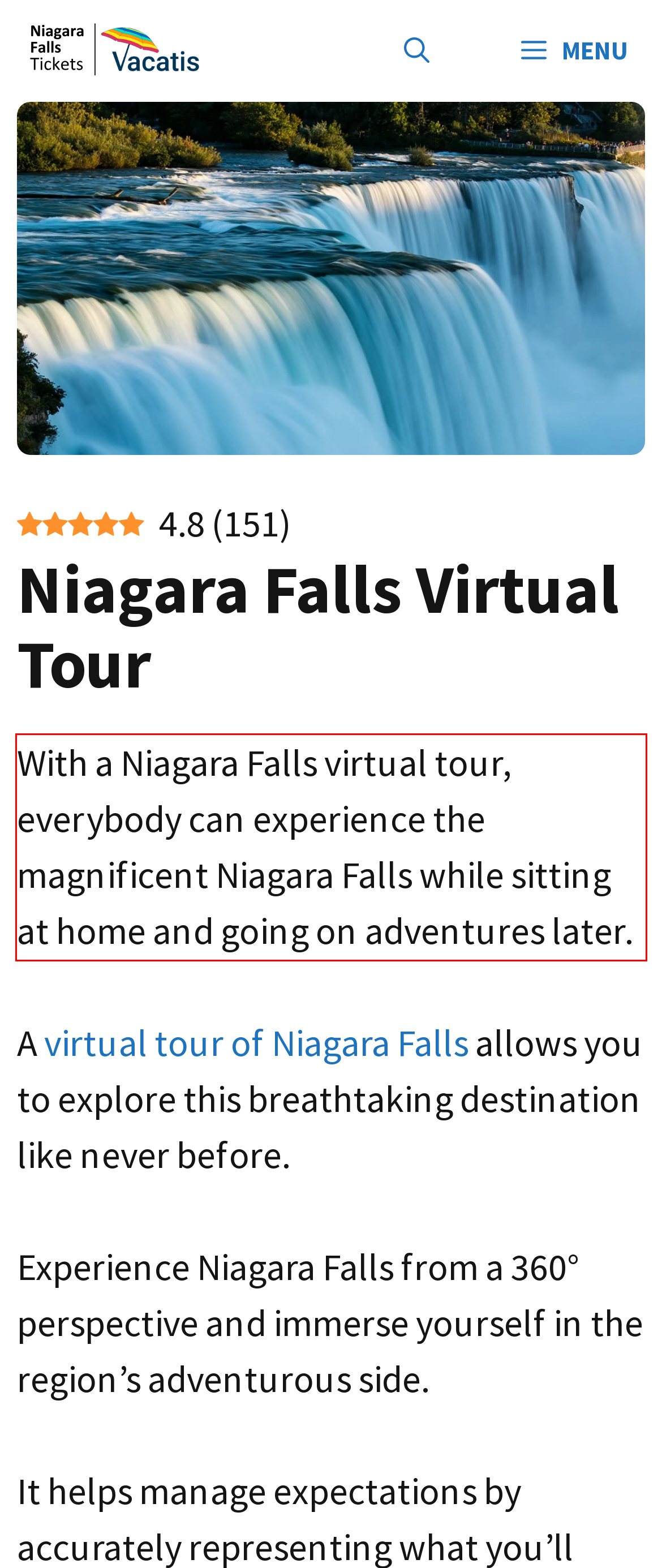You are given a screenshot with a red rectangle. Identify and extract the text within this red bounding box using OCR.

With a Niagara Falls virtual tour, everybody can experience the magnificent Niagara Falls while sitting at home and going on adventures later.